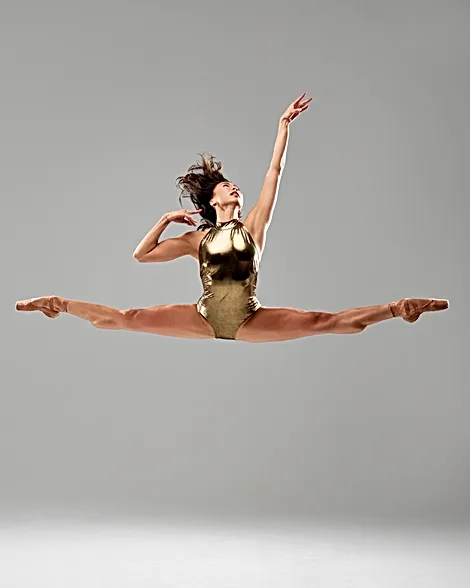Use a single word or phrase to respond to the question:
Is the dancer performing a classical ballet technique?

Yes